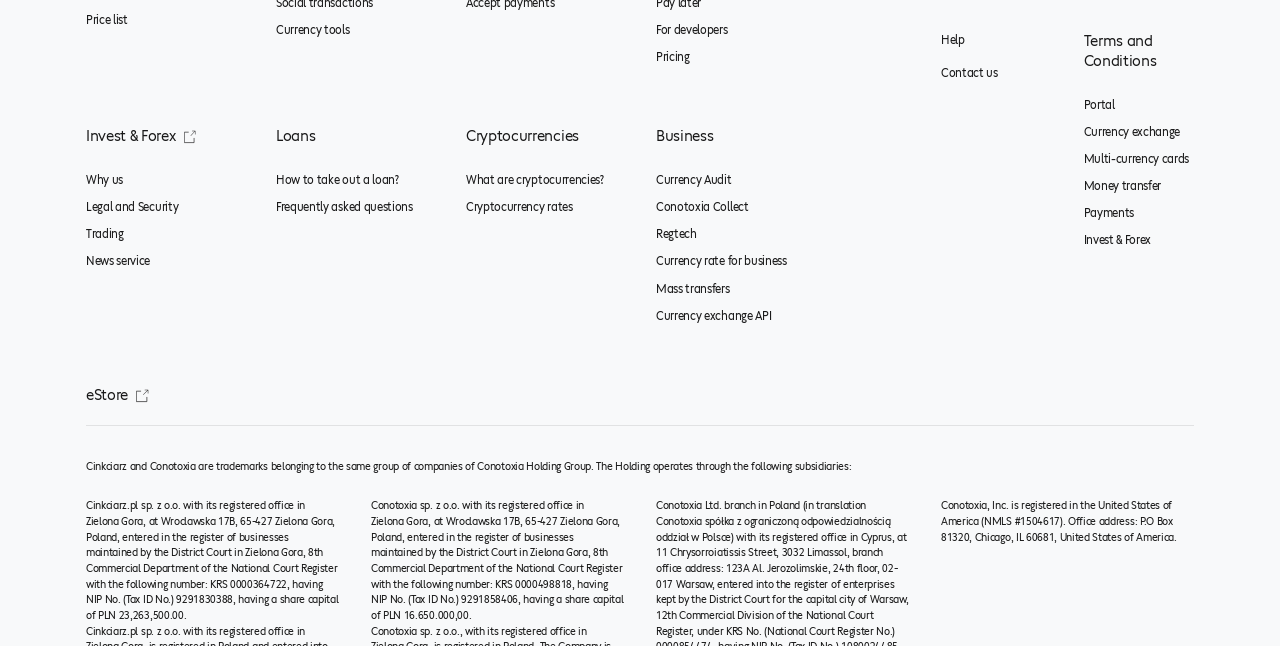Based on the element description What are cryptocurrencies?, identify the bounding box coordinates for the UI element. The coordinates should be in the format (top-left x, top-left y, bottom-right x, bottom-right y) and within the 0 to 1 range.

[0.364, 0.257, 0.488, 0.299]